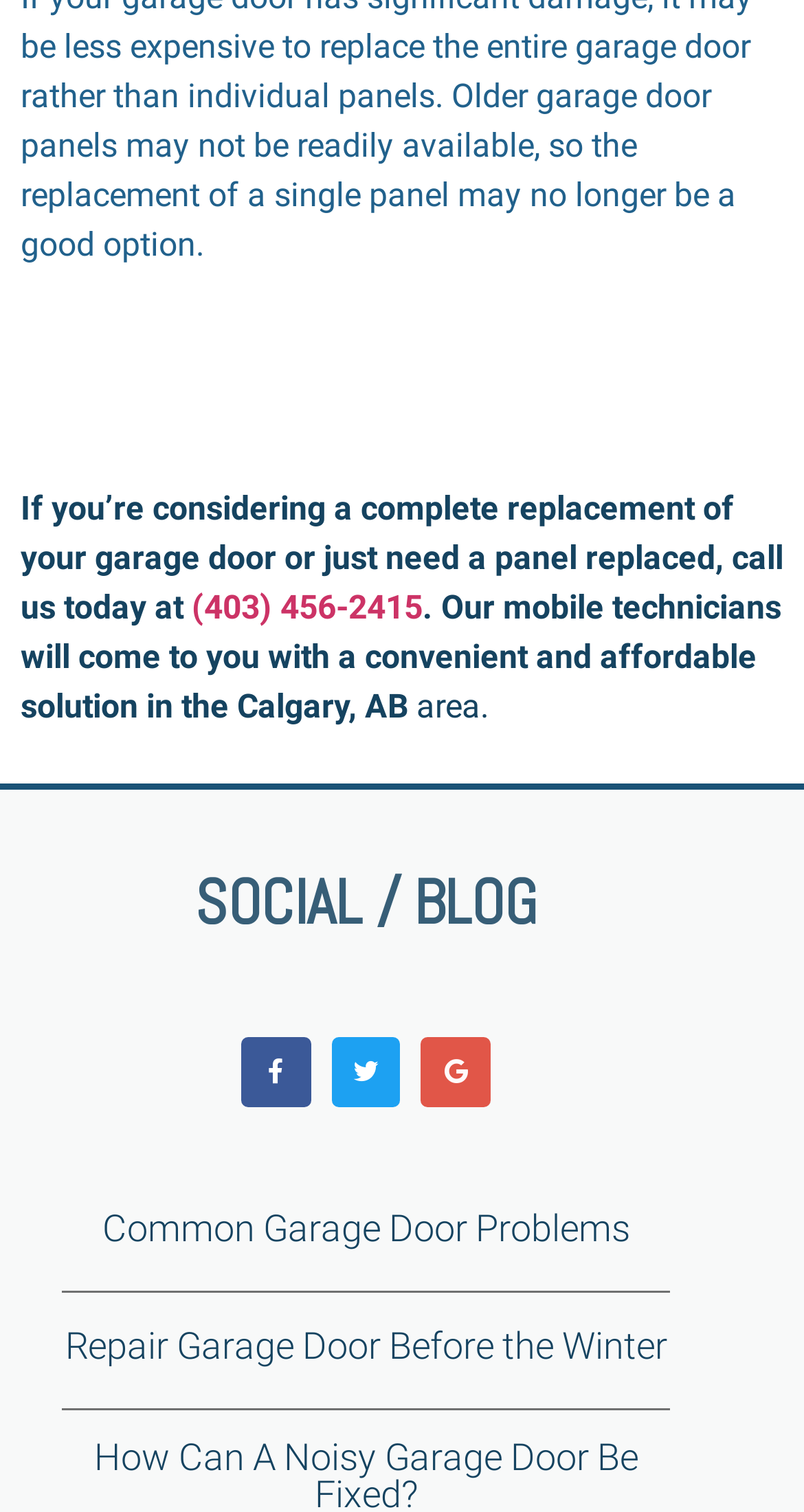Please give a one-word or short phrase response to the following question: 
What is the area served by the garage door services?

Calgary, AB